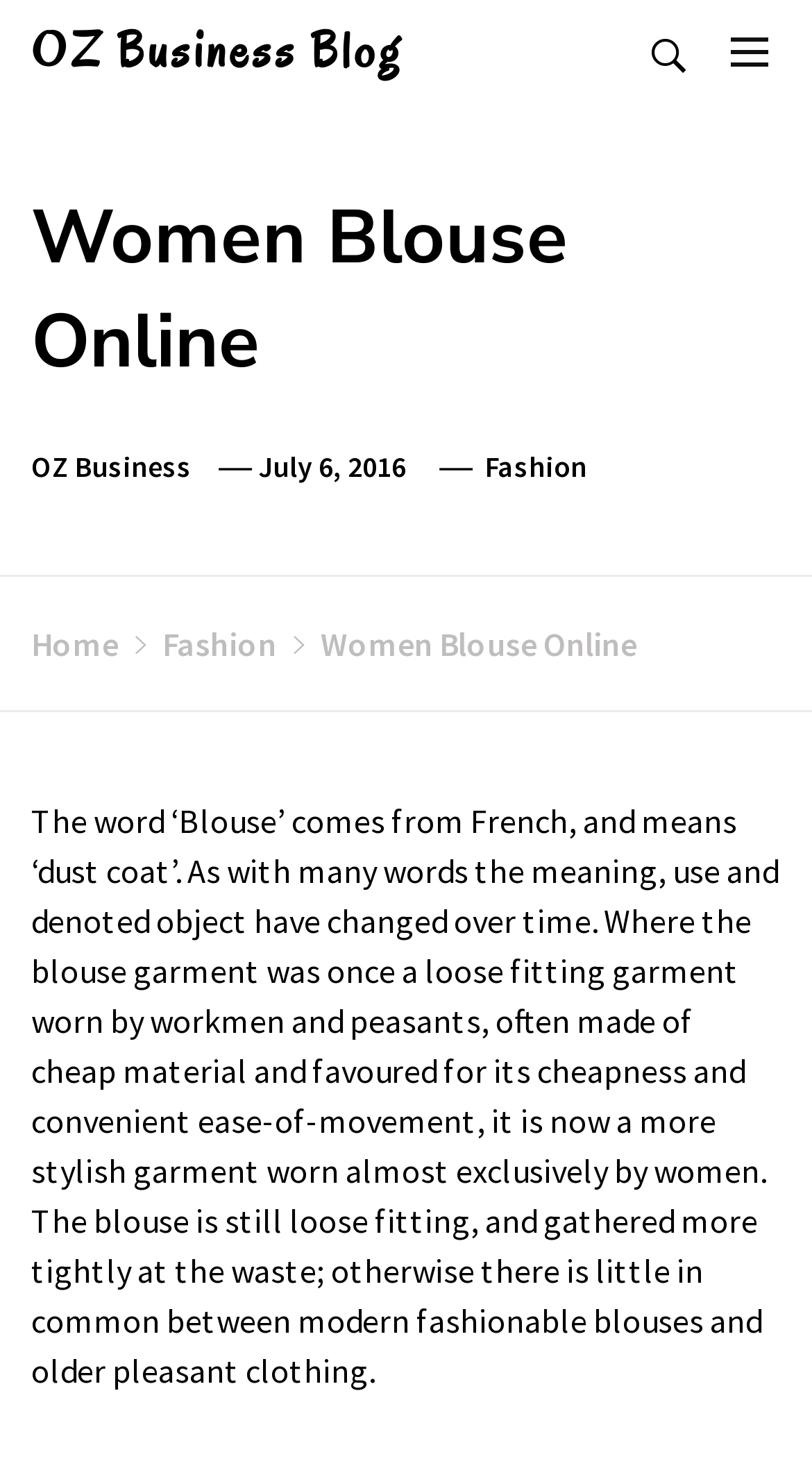What is the main topic of the article? Look at the image and give a one-word or short phrase answer.

Women Blouse Online